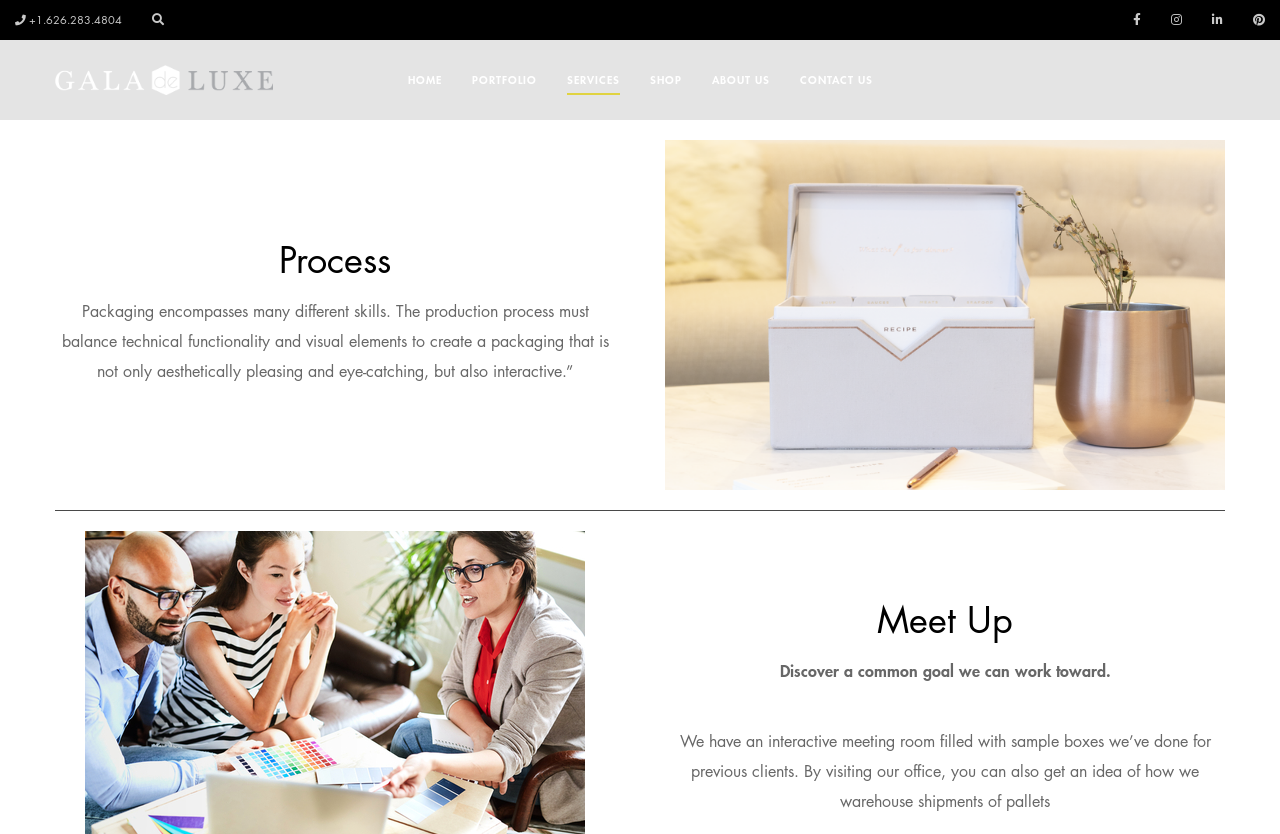What is the phone number on the top left?
Please analyze the image and answer the question with as much detail as possible.

I found the phone number on the top left of the webpage, which is '+1.626.283.4804'. It is located in a static text element with a bounding box coordinate of [0.02, 0.016, 0.095, 0.032].